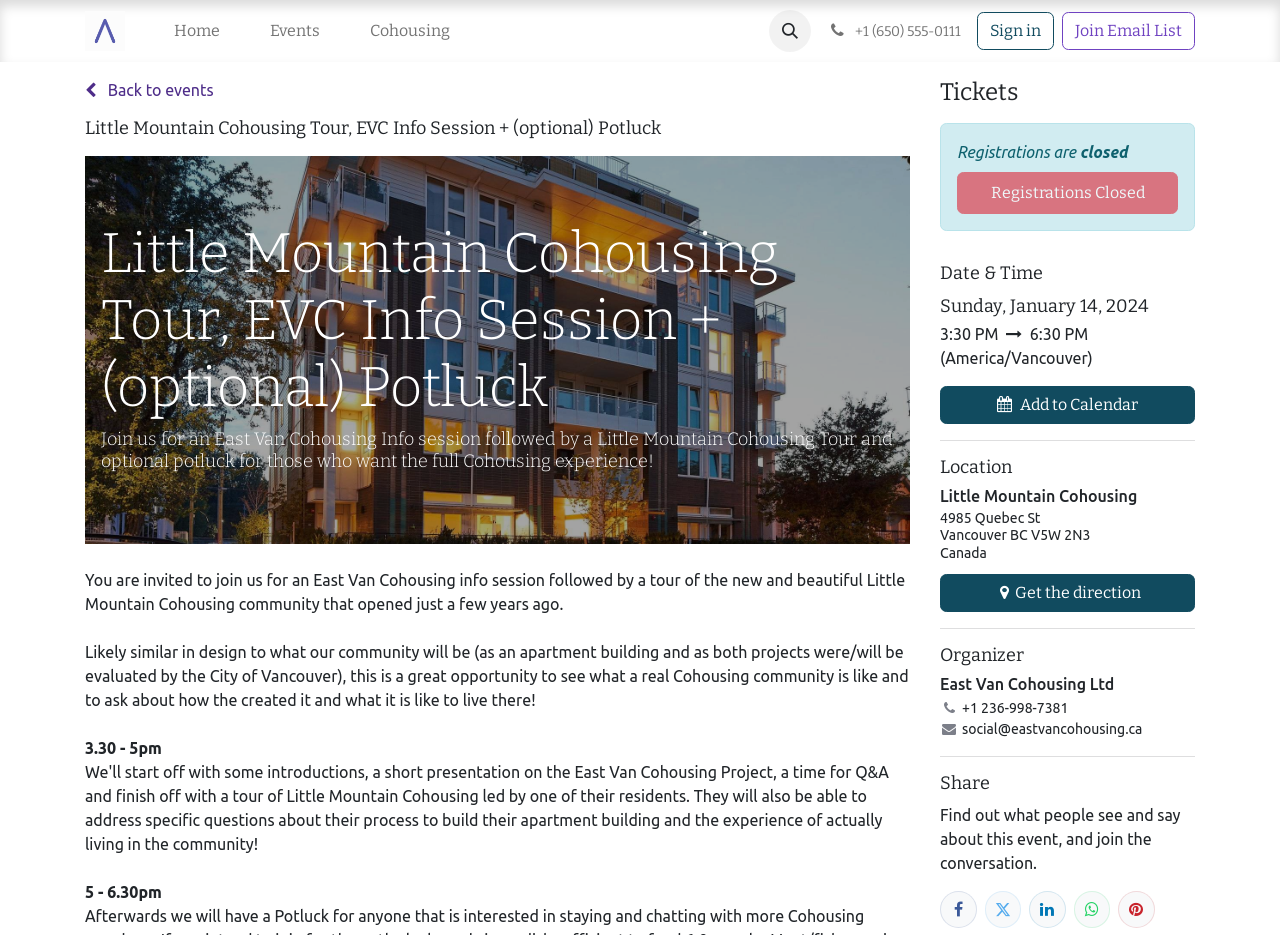Using the provided element description, identify the bounding box coordinates as (top-left x, top-left y, bottom-right x, bottom-right y). Ensure all values are between 0 and 1. Description: (607) 387-6501

None